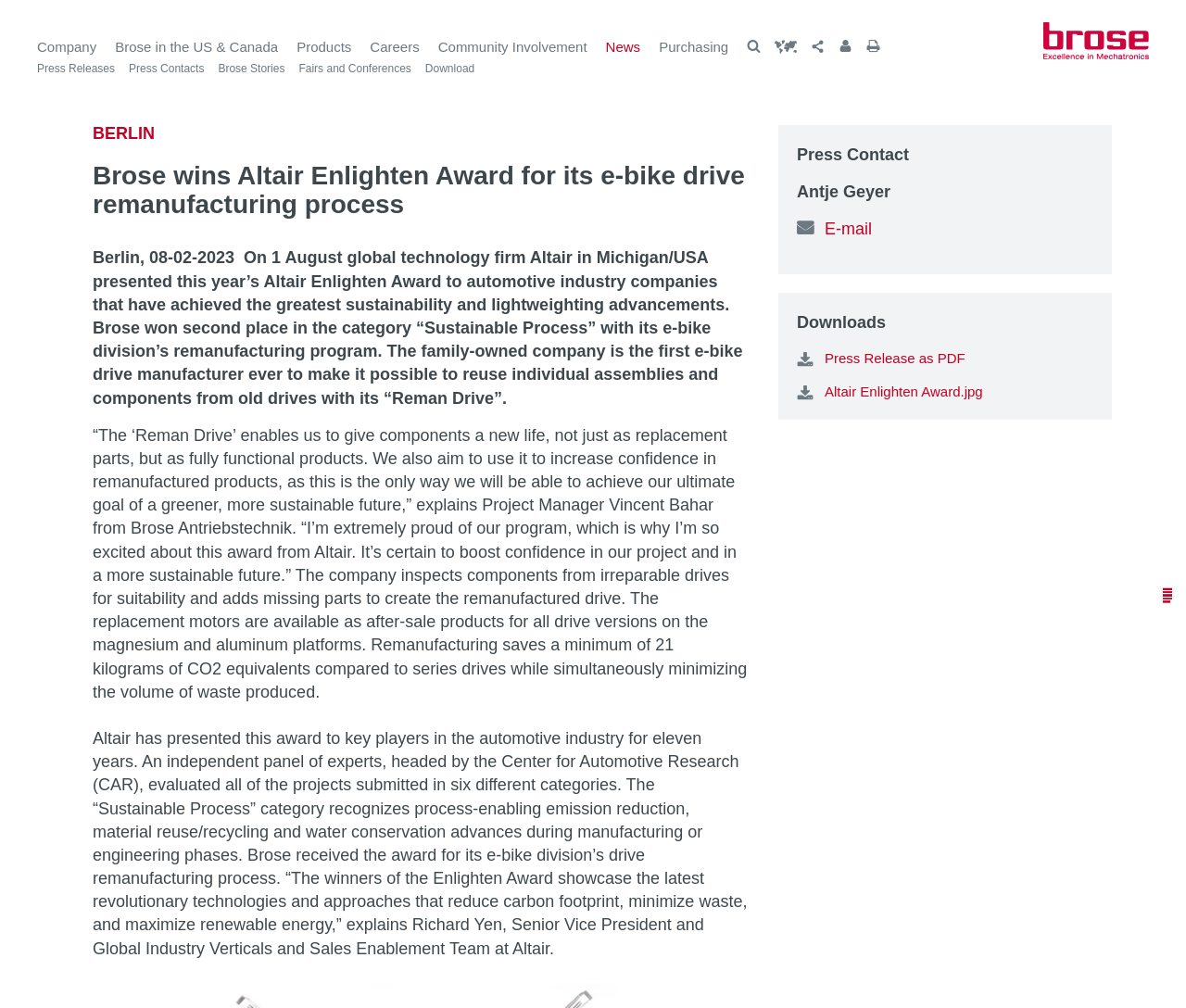Please pinpoint the bounding box coordinates for the region I should click to adhere to this instruction: "View Brose in the US & Canada page".

[0.097, 0.037, 0.234, 0.056]